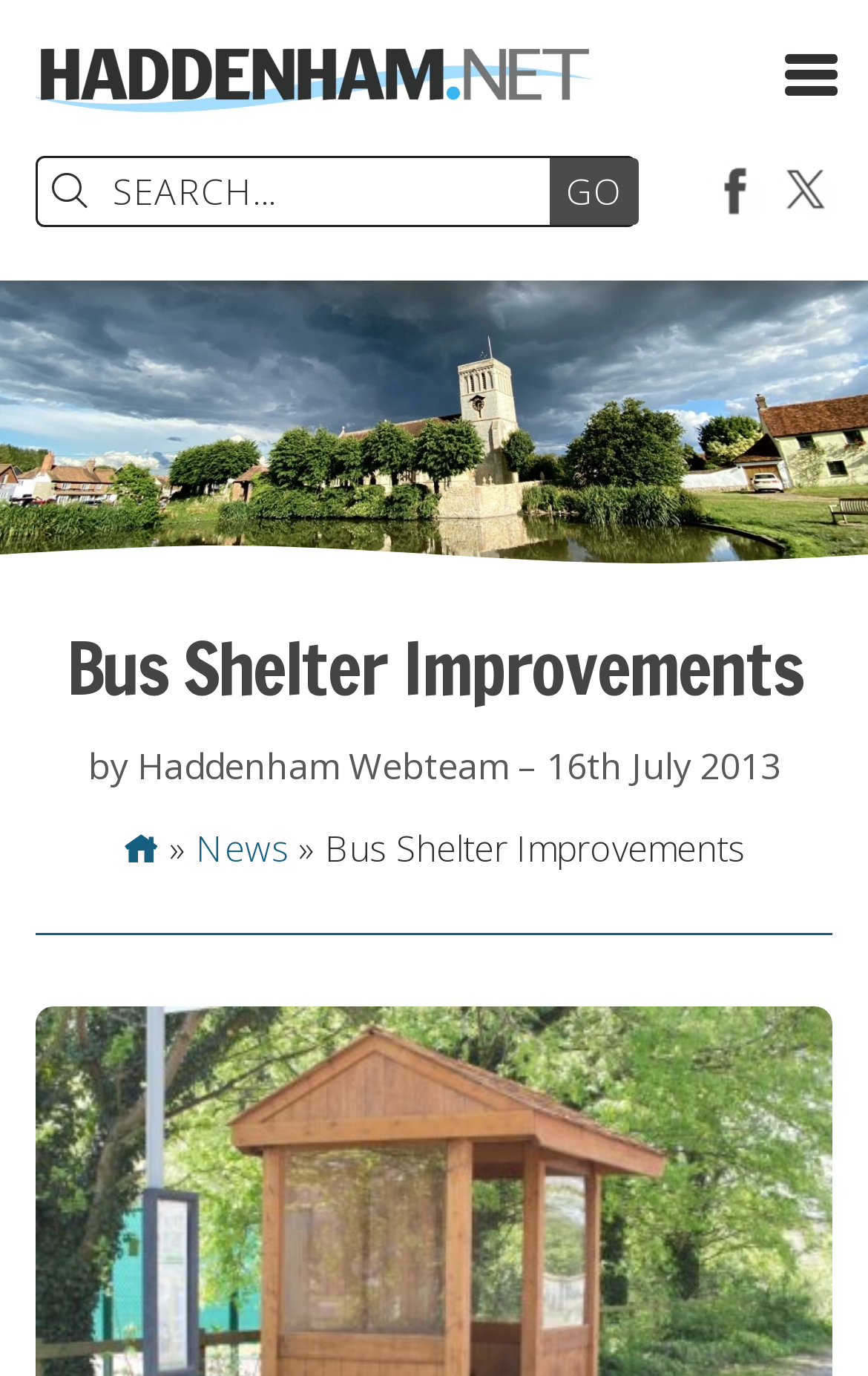Give the bounding box coordinates for the element described by: "parent_node:  title="Haddenham.net Home"".

[0.041, 0.0, 0.682, 0.205]